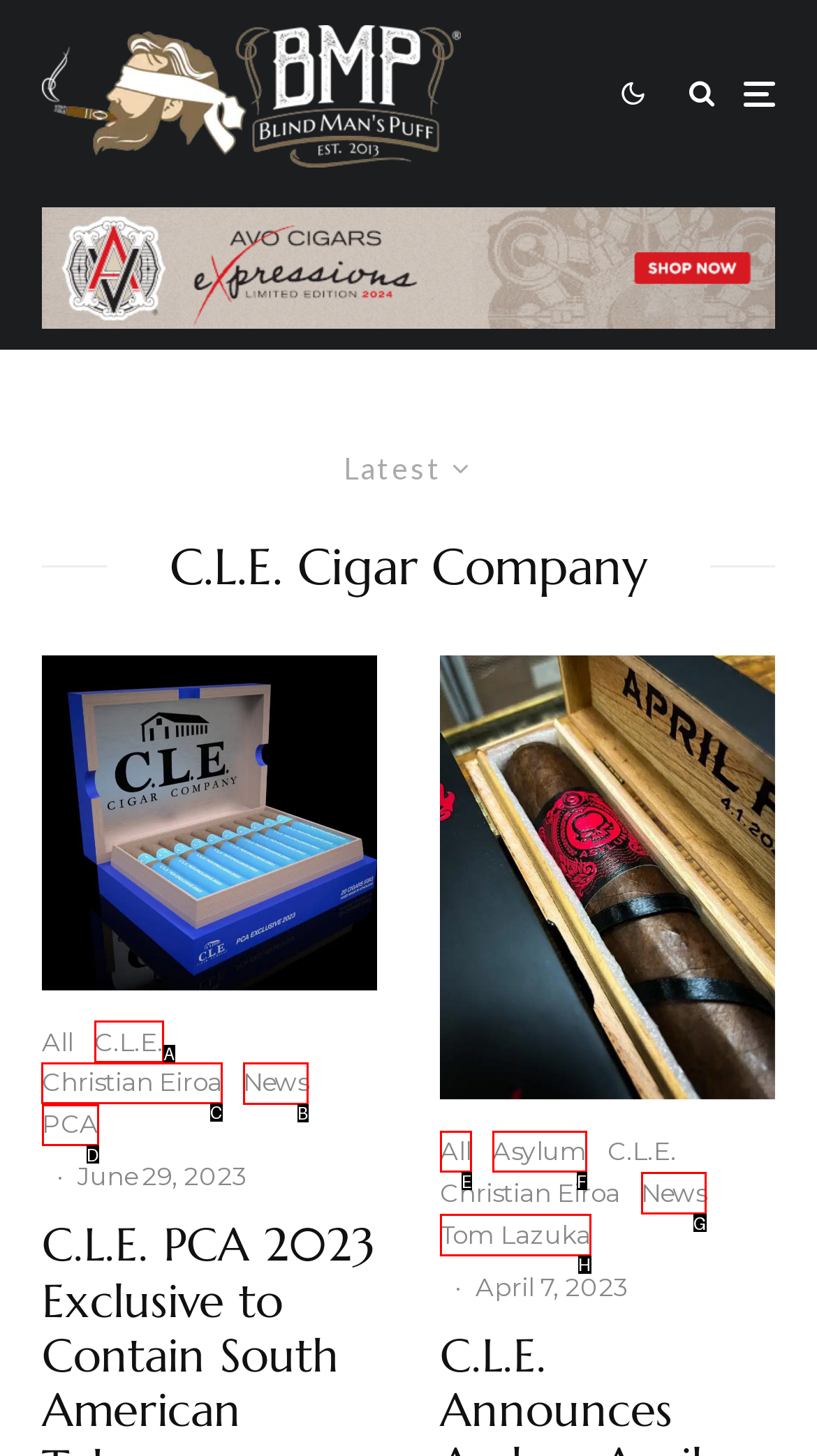Select the correct UI element to complete the task: Click on the Christian Eiroa link
Please provide the letter of the chosen option.

C